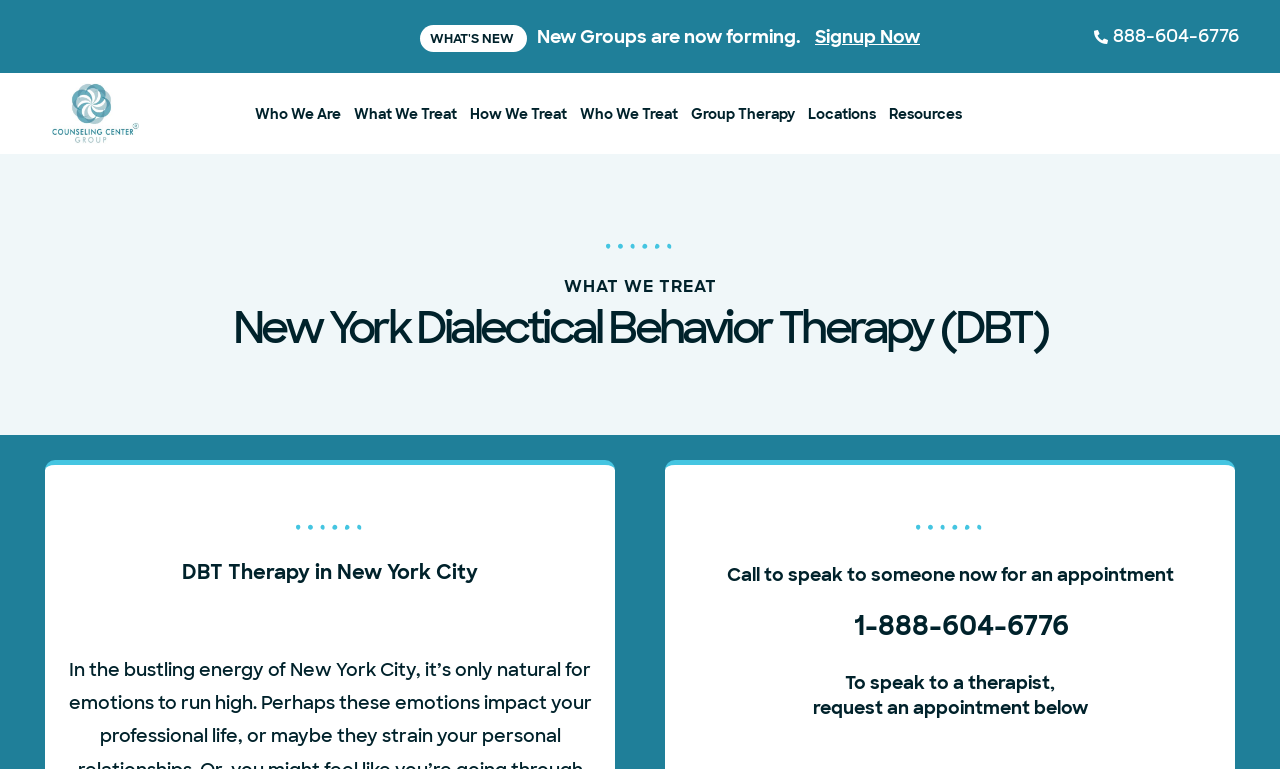Please identify the bounding box coordinates of the area that needs to be clicked to follow this instruction: "Request an appointment by clicking the link".

[0.52, 0.781, 0.965, 0.846]